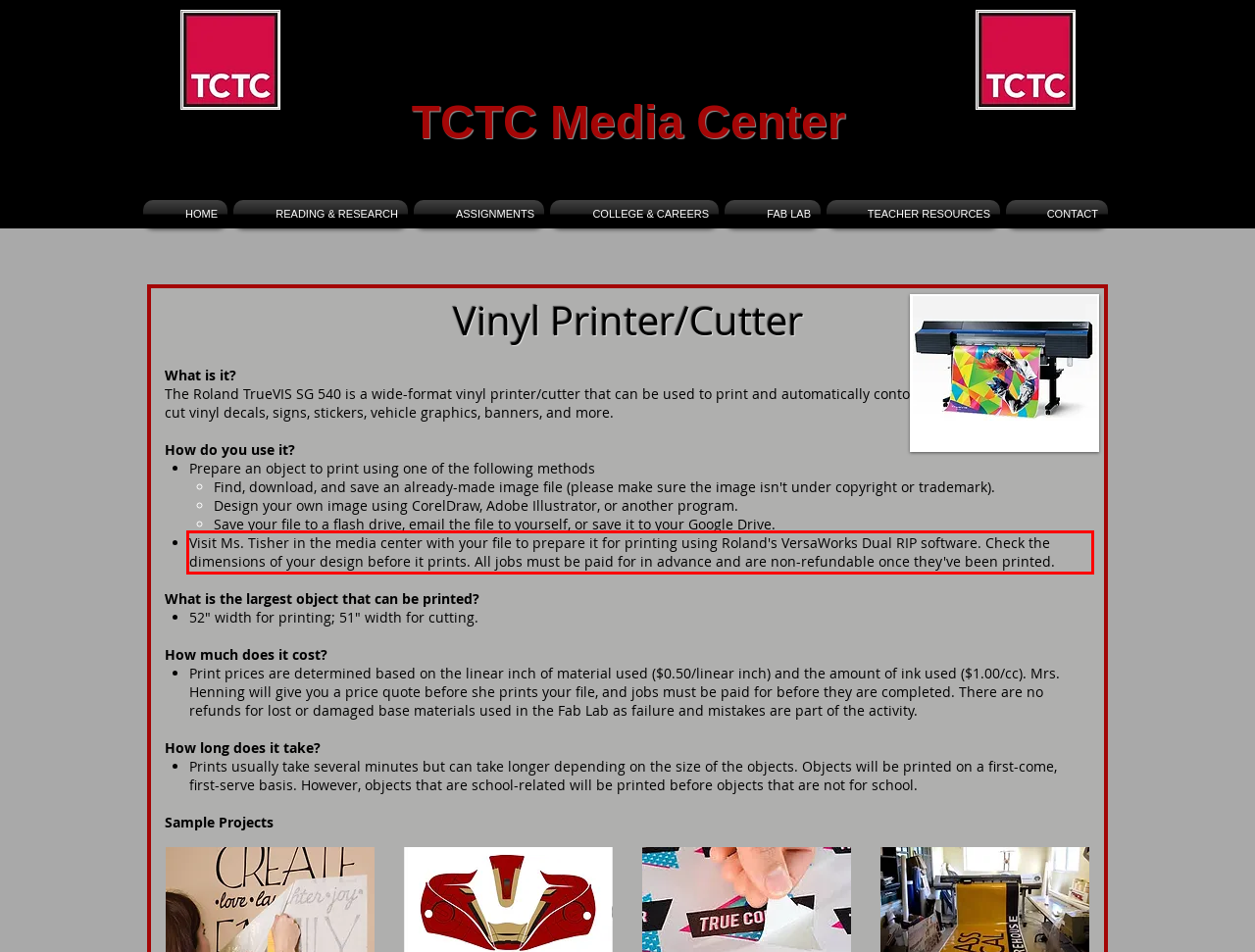There is a UI element on the webpage screenshot marked by a red bounding box. Extract and generate the text content from within this red box.

Visit Ms. Tisher in the media center with your file to prepare it for printing using Roland's VersaWorks Dual RIP software. Check the dimensions of your design before it prints. All jobs must be paid for in advance and are non-refundable once they've been printed.